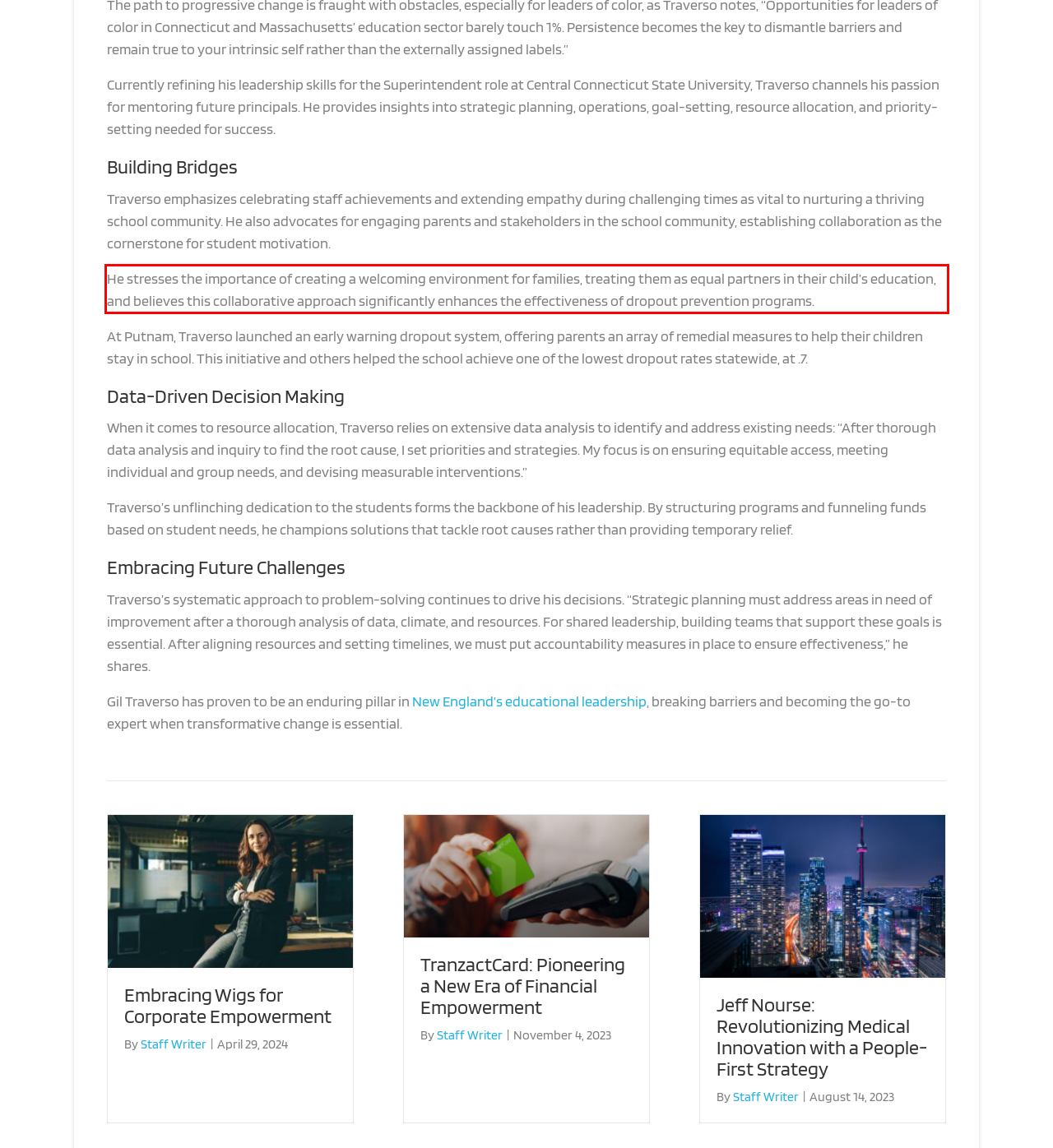You are provided with a screenshot of a webpage that includes a red bounding box. Extract and generate the text content found within the red bounding box.

He stresses the importance of creating a welcoming environment for families, treating them as equal partners in their child’s education, and believes this collaborative approach significantly enhances the effectiveness of dropout prevention programs.